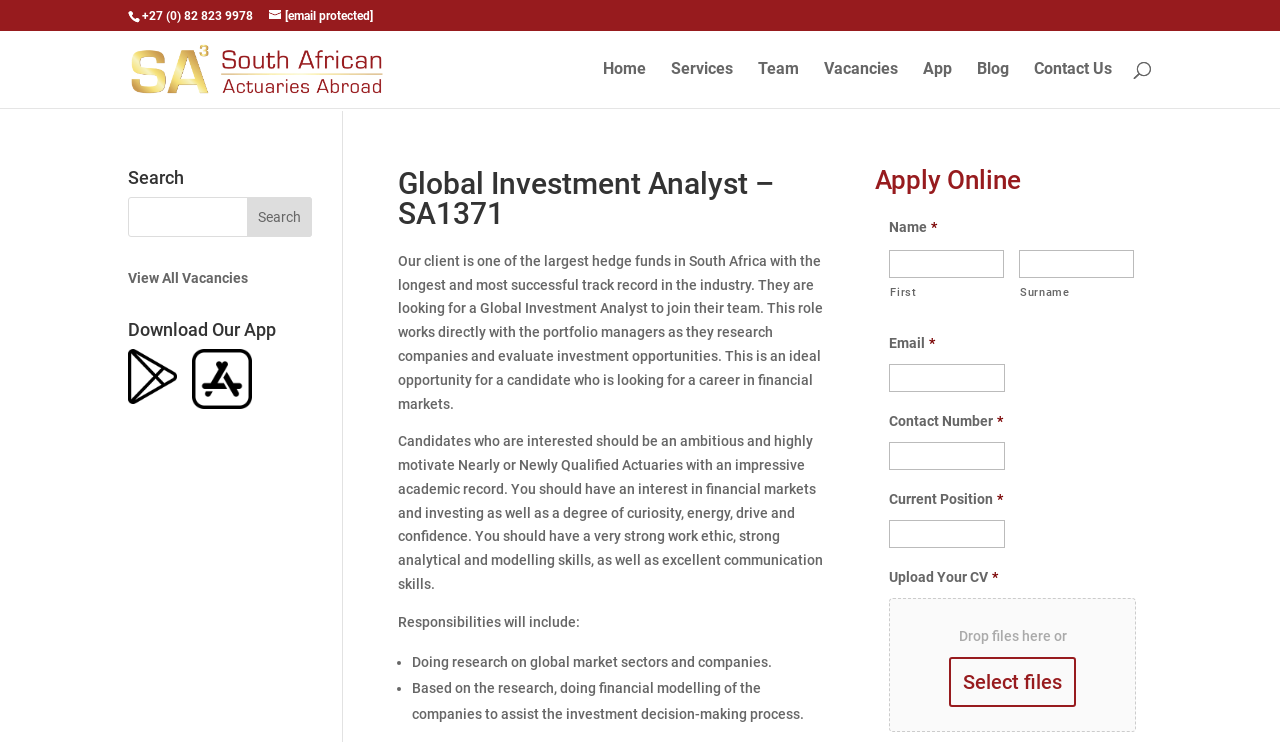Can you specify the bounding box coordinates of the area that needs to be clicked to fulfill the following instruction: "Contact us"?

[0.808, 0.084, 0.869, 0.146]